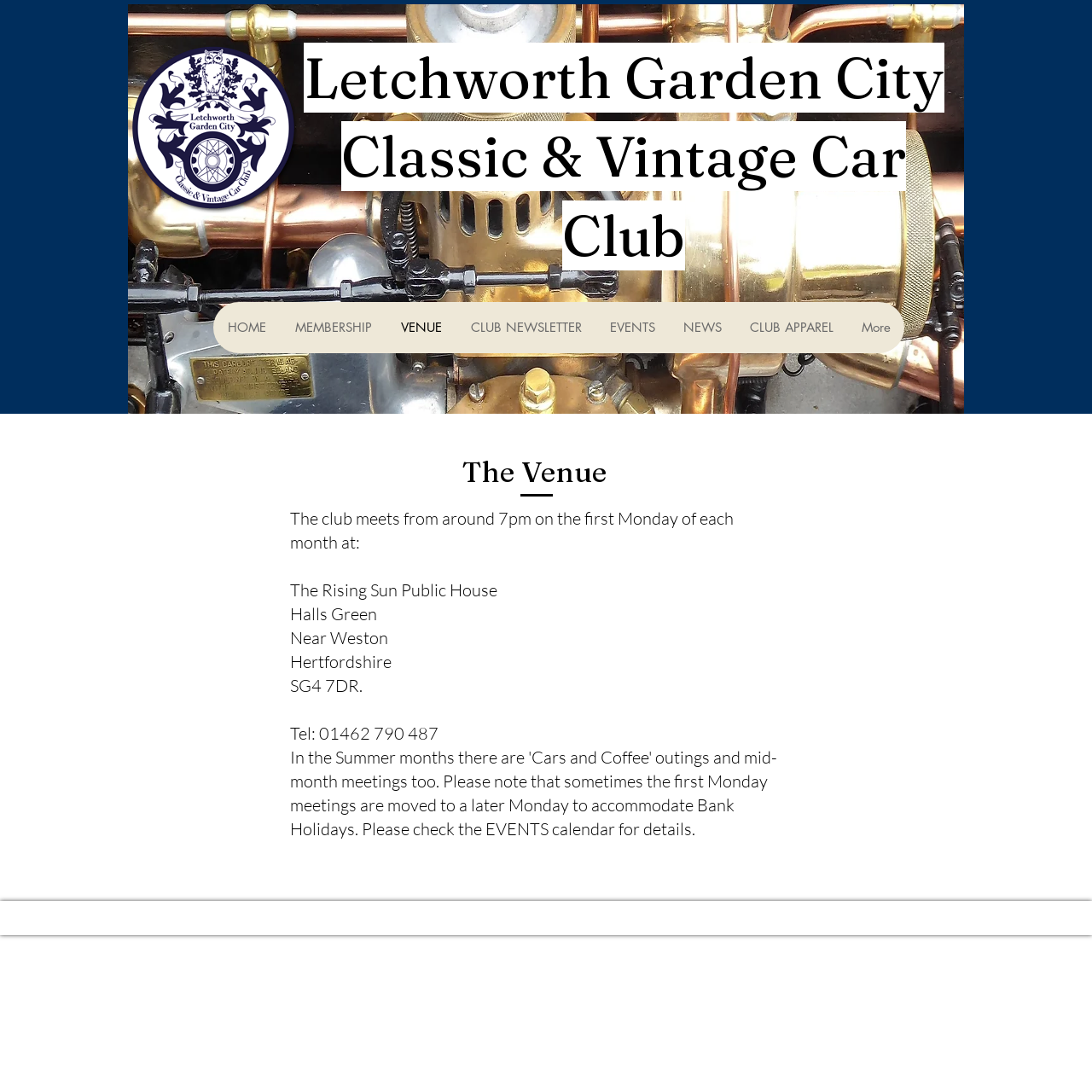Please specify the bounding box coordinates of the region to click in order to perform the following instruction: "Get more information".

[0.776, 0.277, 0.828, 0.324]